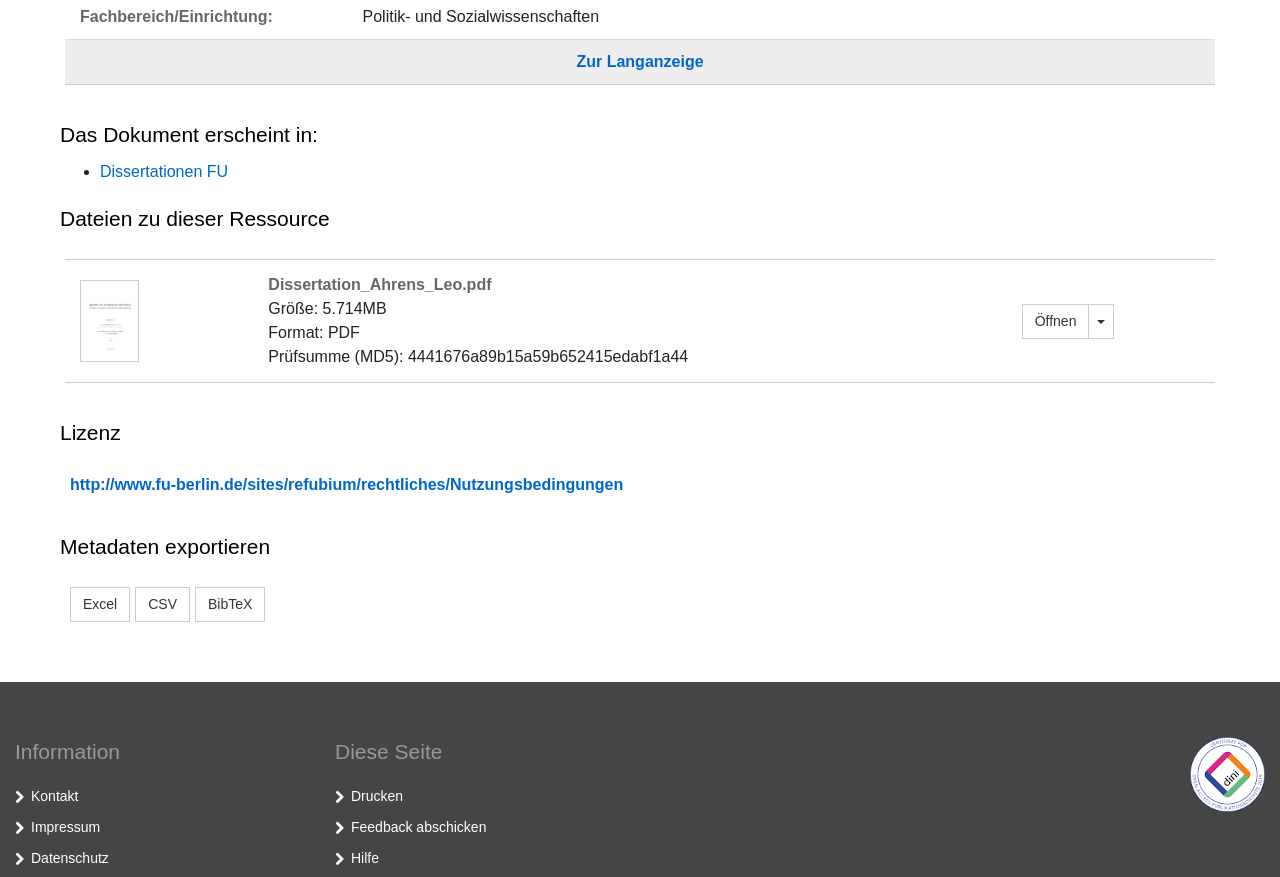Identify the coordinates of the bounding box for the element that must be clicked to accomplish the instruction: "View license information".

[0.055, 0.543, 0.487, 0.562]